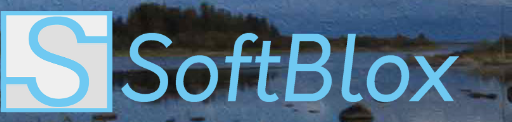What is the shape that encapsulates the bold 'S' in the logo?
Refer to the image and respond with a one-word or short-phrase answer.

square